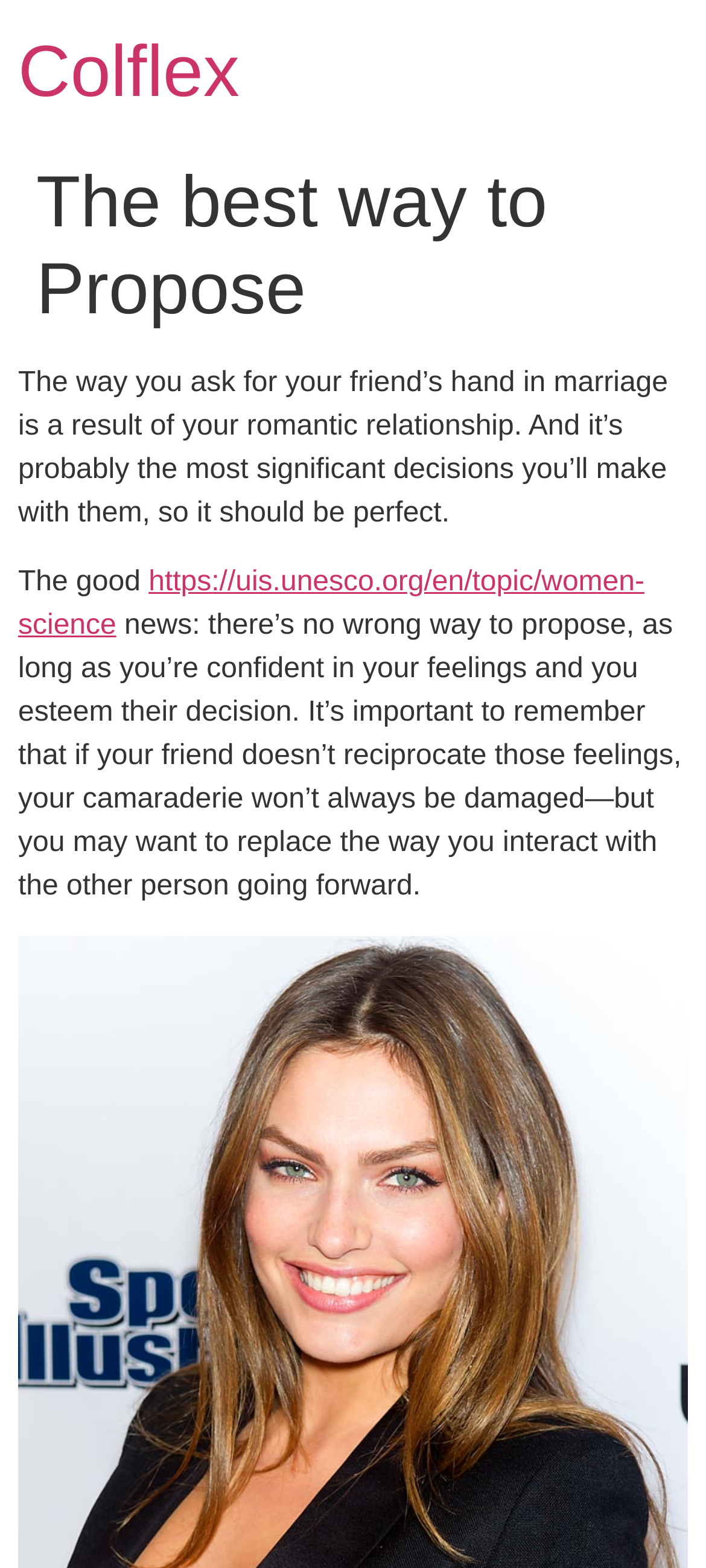Answer the question with a single word or phrase: 
Is there a wrong way to propose?

No